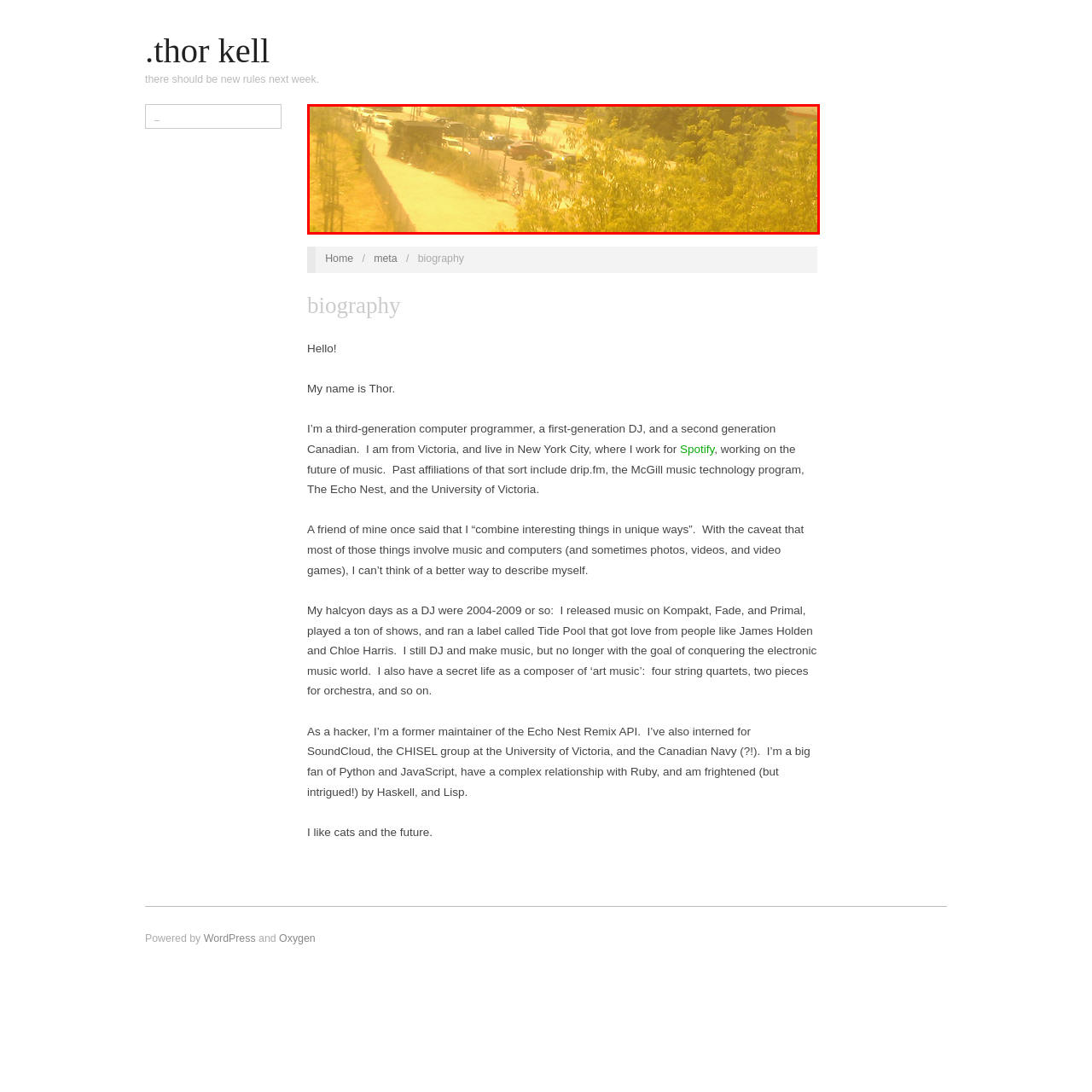Look at the image inside the red boundary and respond to the question with a single word or phrase: What is the contrast provided by the foliage?

Natural contrast